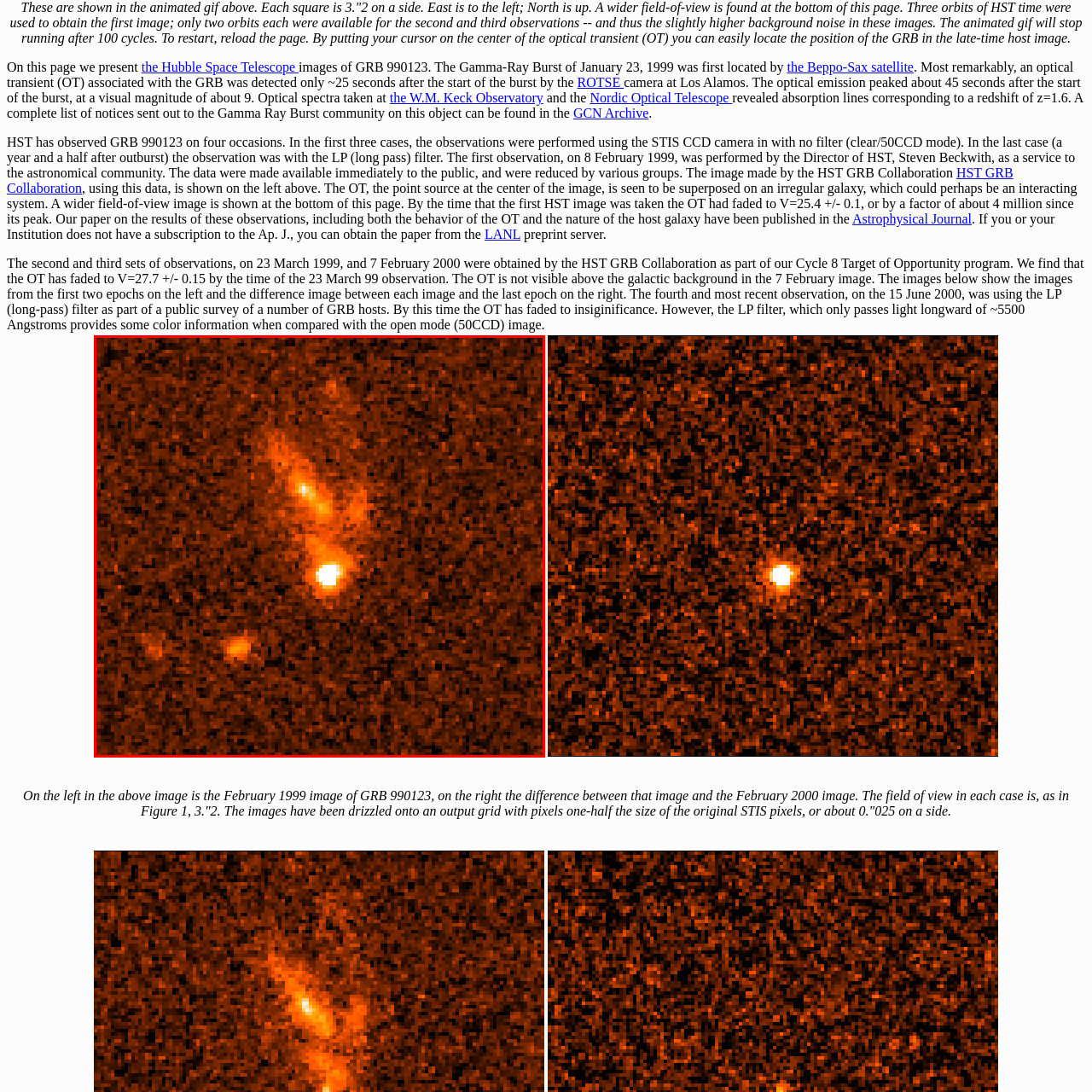What is the location of the optical transient?
Inspect the image indicated by the red outline and answer the question with a single word or short phrase.

Center of the image